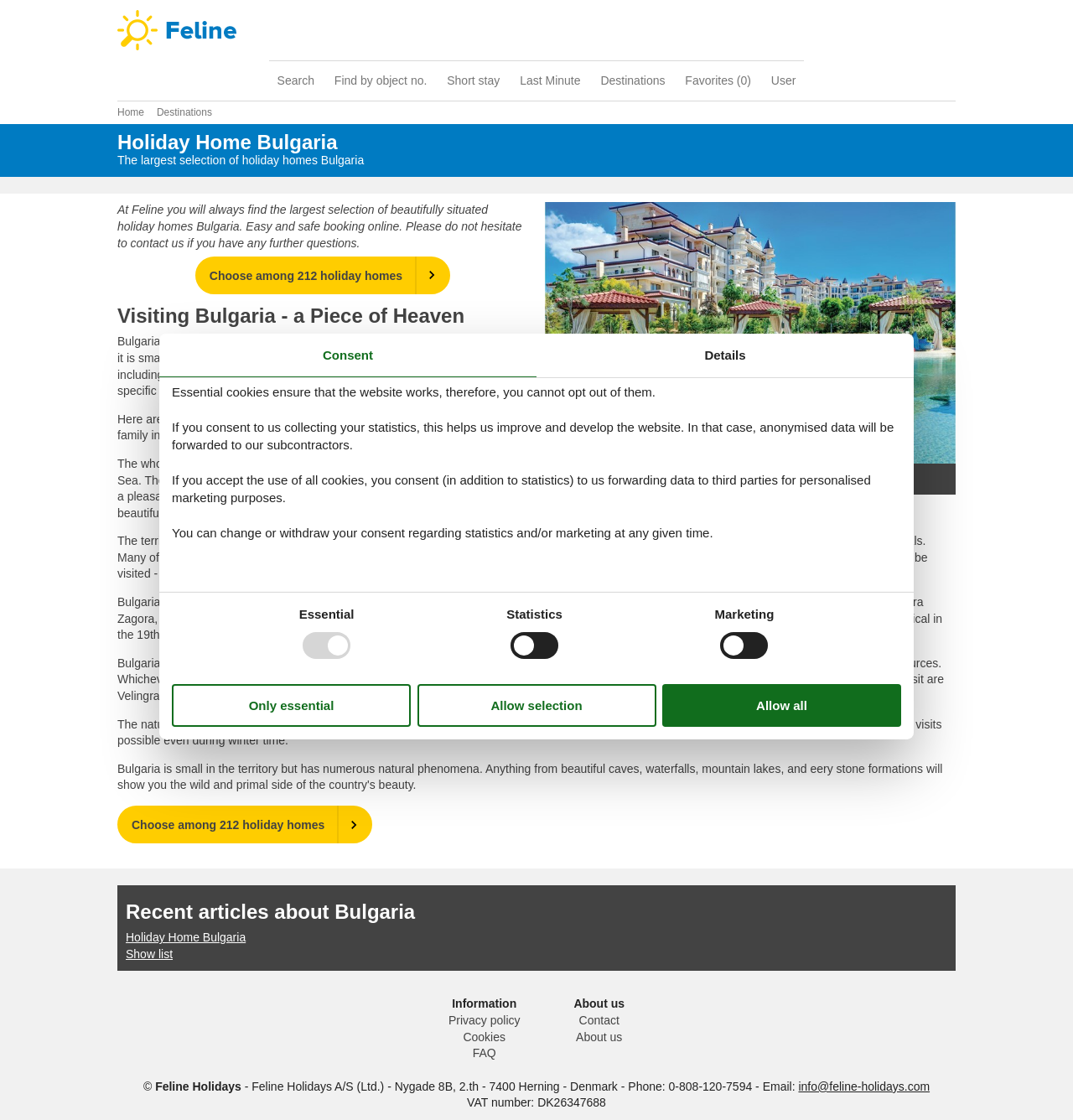Determine the bounding box coordinates of the clickable element to complete this instruction: "View recent articles about Bulgaria". Provide the coordinates in the format of four float numbers between 0 and 1, [left, top, right, bottom].

[0.117, 0.831, 0.229, 0.843]